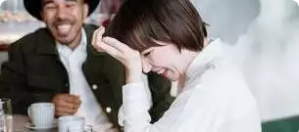Provide a comprehensive description of the image.

The image captures a joyful moment between two people in a café setting. A woman with a short haircut is playfully laughing, her hand resting on her forehead as if she's trying to compose herself after a humorous exchange. She is dressed in a white top, and her expression radiates warmth and amusement. Meanwhile, a man in the background sports a light-colored hat and a dark jacket, sharing in the laughter with a broad smile, enhancing the lighthearted atmosphere. The cozy environment is complemented by coffee cups on the table, suggesting a relaxed and intimate conversation, showcasing the joy of companionship. This image encapsulates the playful interactions often found in social settings.